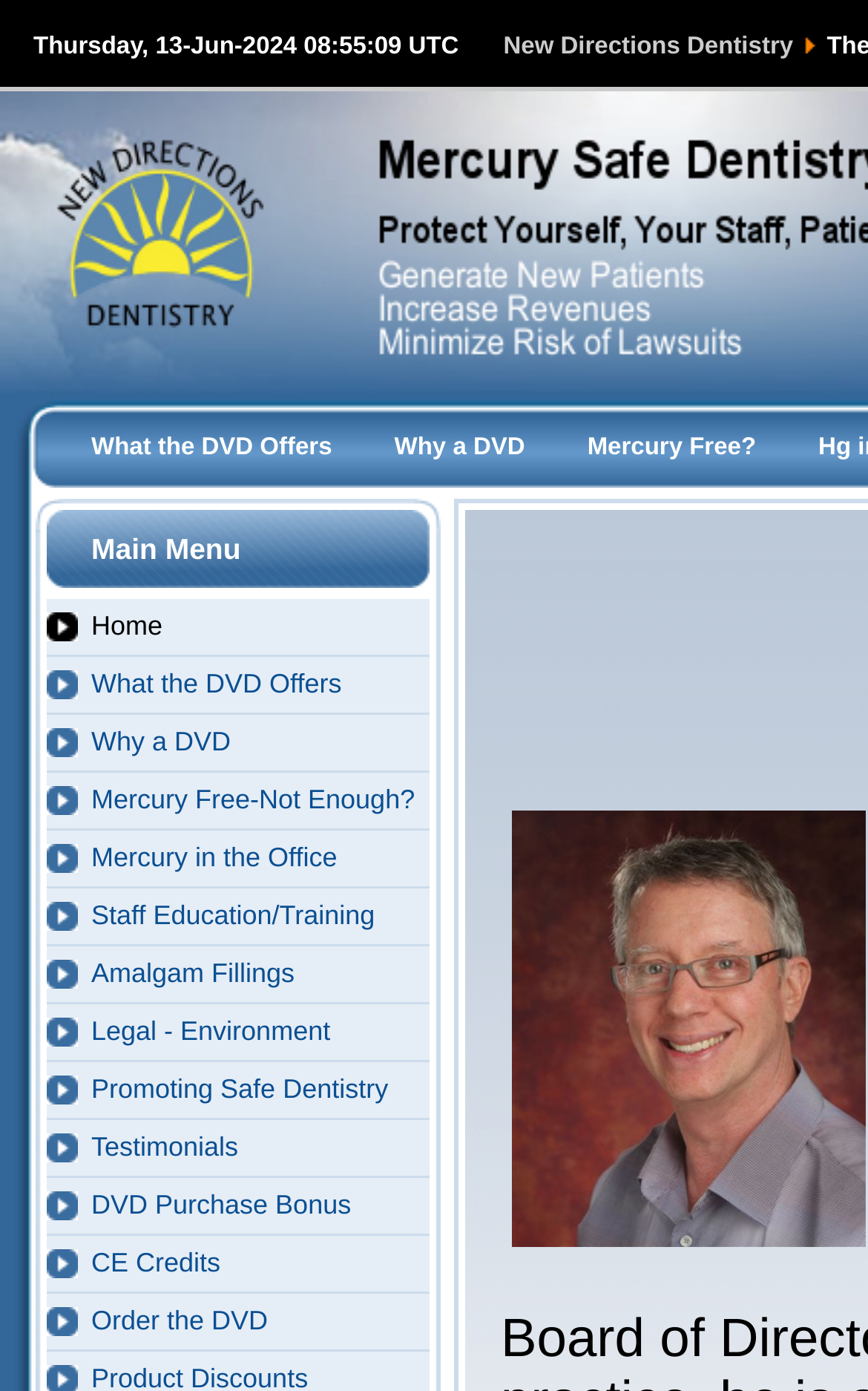Identify the coordinates of the bounding box for the element that must be clicked to accomplish the instruction: "Go to 'Home'".

[0.054, 0.431, 0.495, 0.472]